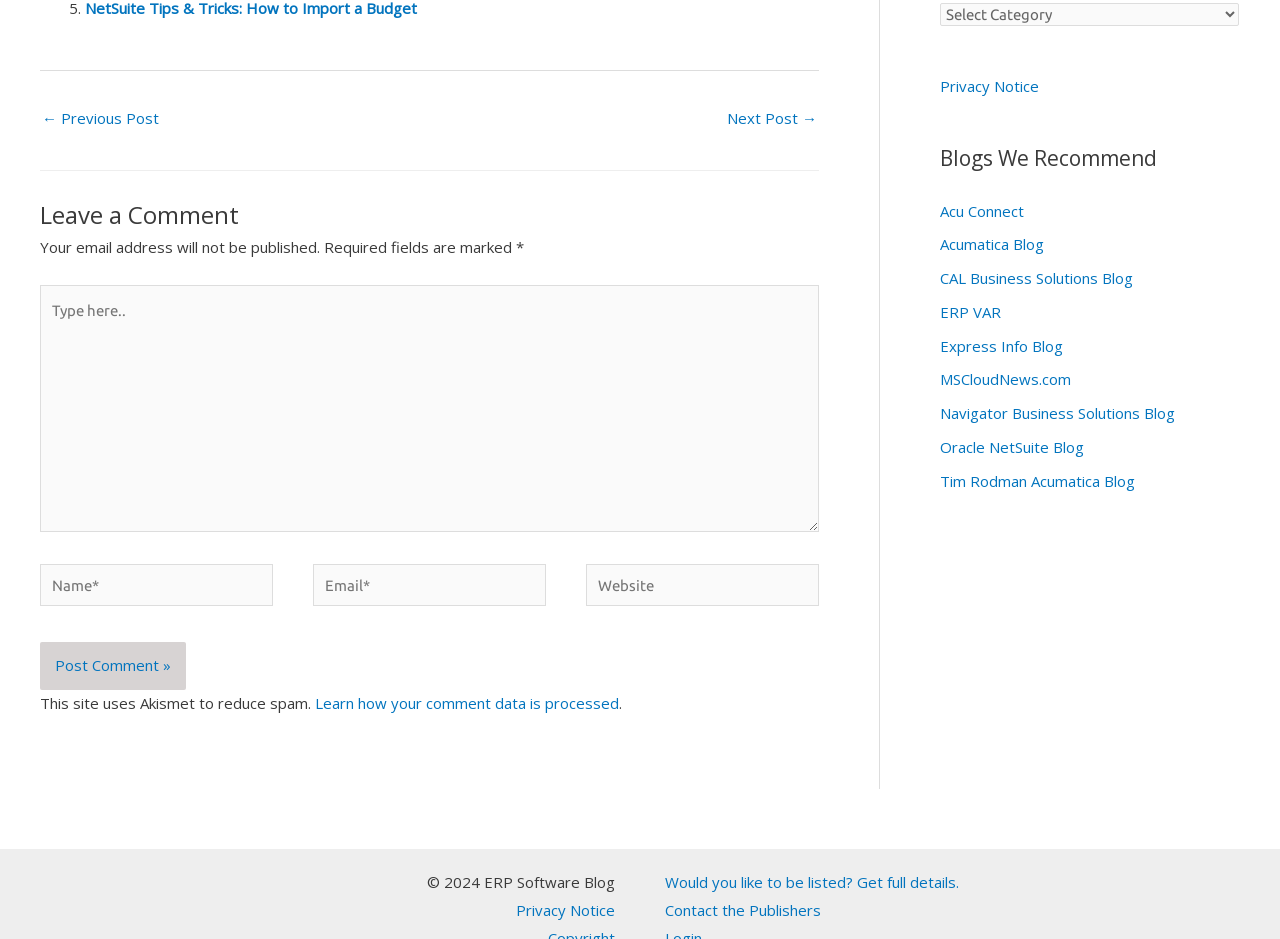Provide a brief response to the question below using a single word or phrase: 
What is the website's privacy policy?

Akismet